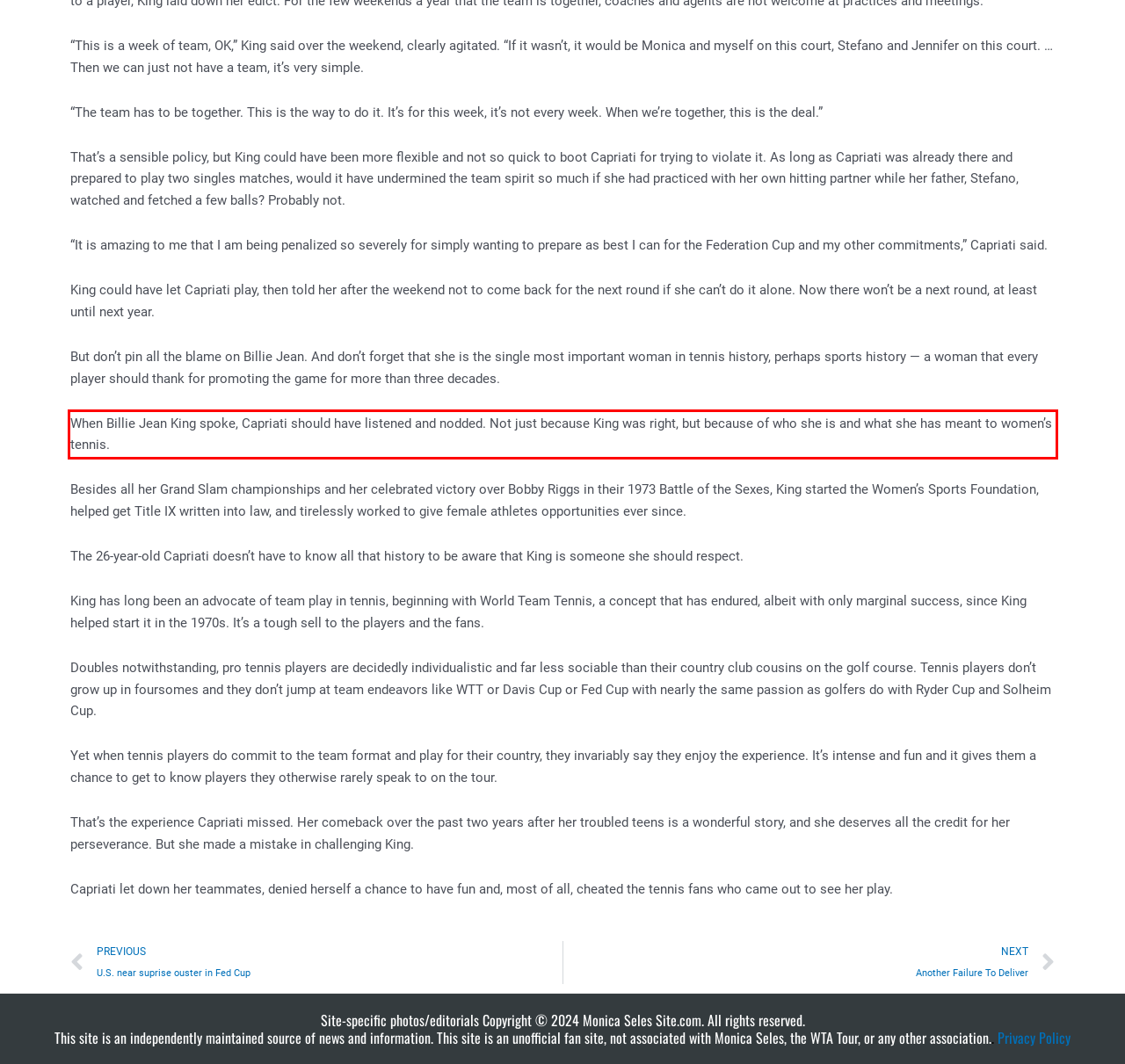Perform OCR on the text inside the red-bordered box in the provided screenshot and output the content.

When Billie Jean King spoke, Capriati should have listened and nodded. Not just because King was right, but because of who she is and what she has meant to women’s tennis.